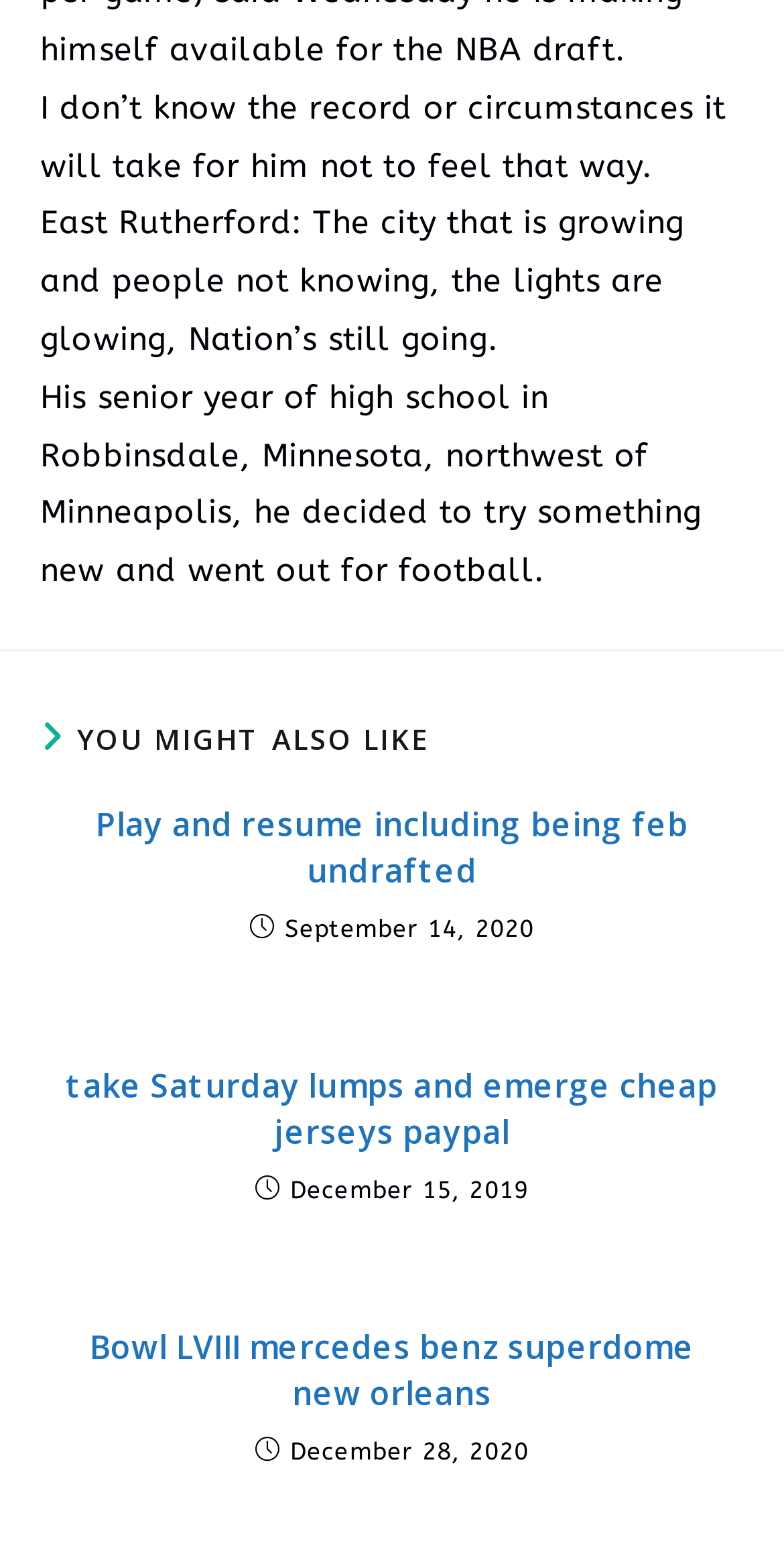What is the location mentioned in the third article?
Based on the visual content, answer with a single word or a brief phrase.

New Orleans